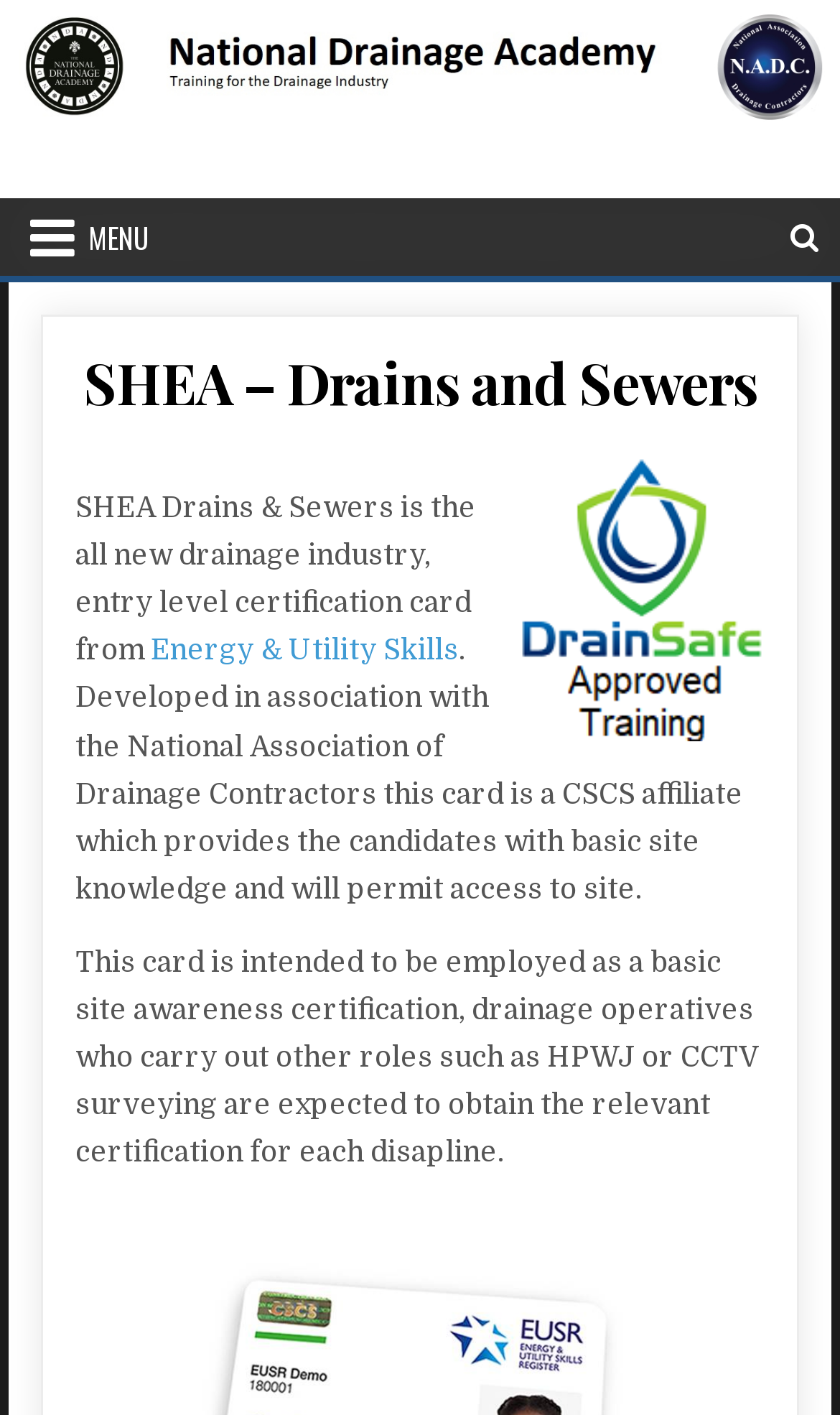Use a single word or phrase to answer the question:
What is the name of the certification card?

SHEA Drains & Sewers